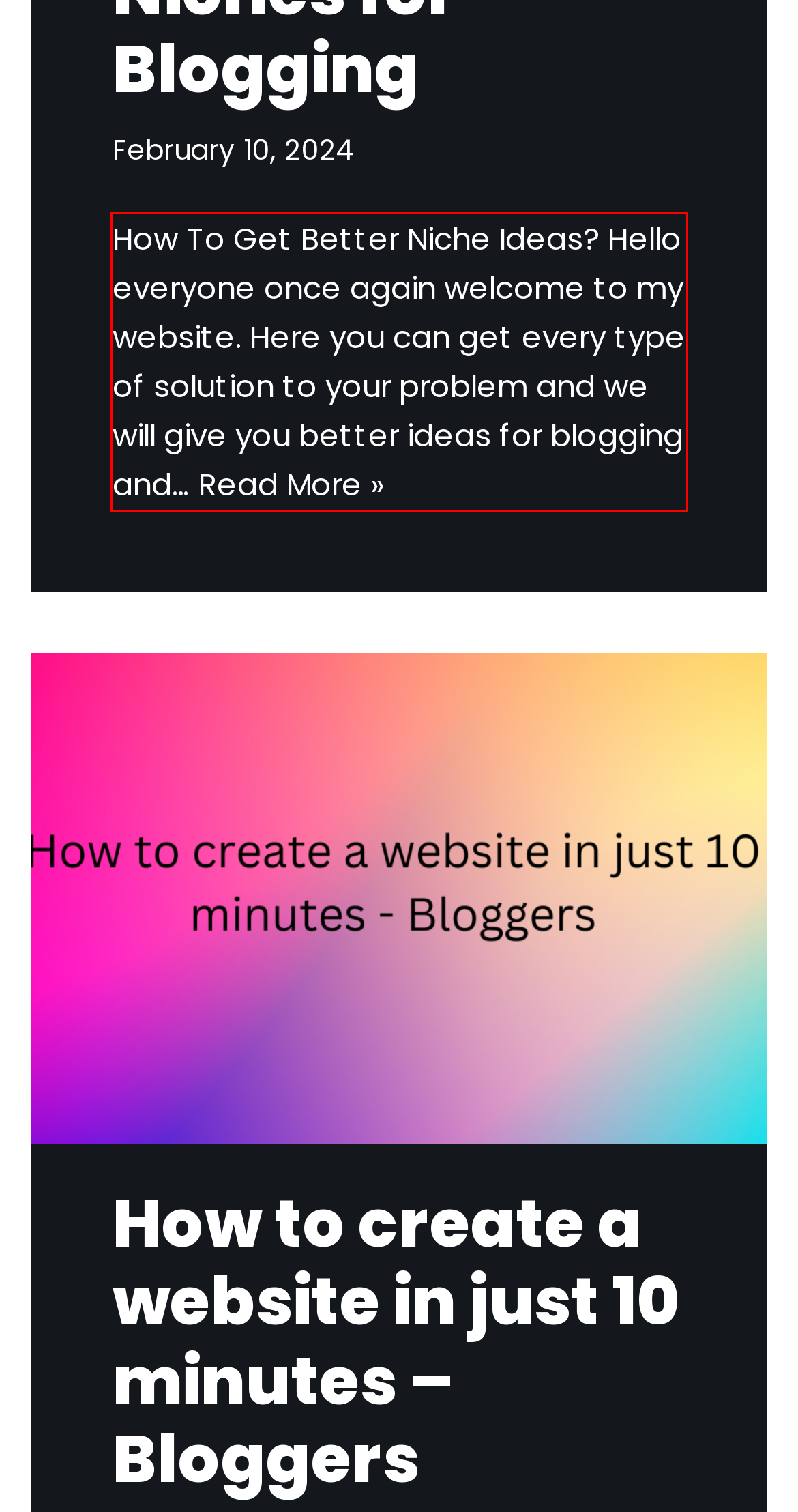Analyze the webpage screenshot and use OCR to recognize the text content in the red bounding box.

How To Get Better Niche Ideas? Hello everyone once again welcome to my website. Here you can get every type of solution to your problem and we will give you better ideas for blogging and… Read More » Low Competition Niche Ideas – Highly Searched Niches for Blogging